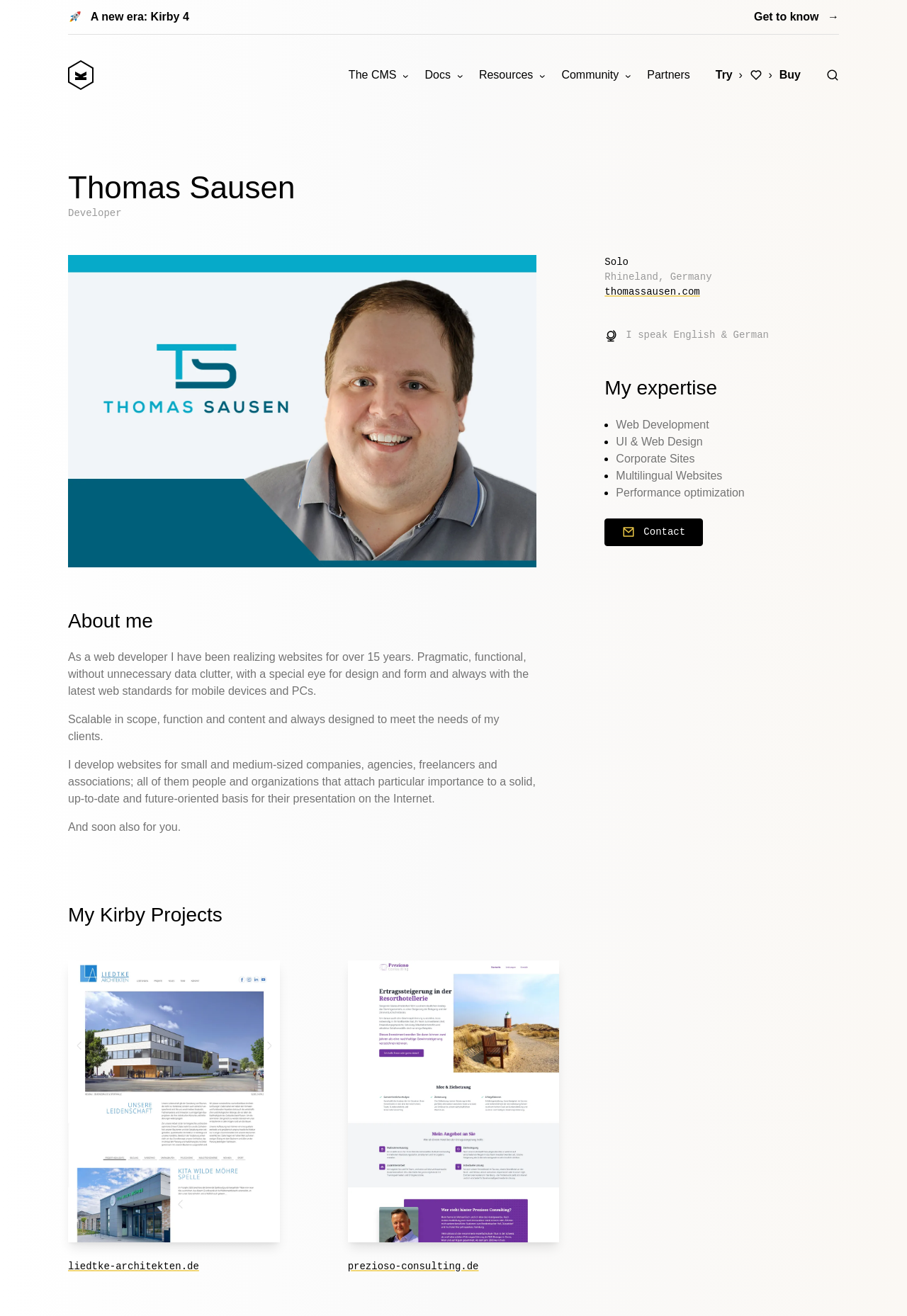Provide a short answer using a single word or phrase for the following question: 
How many languages does Thomas Sausen speak?

Two